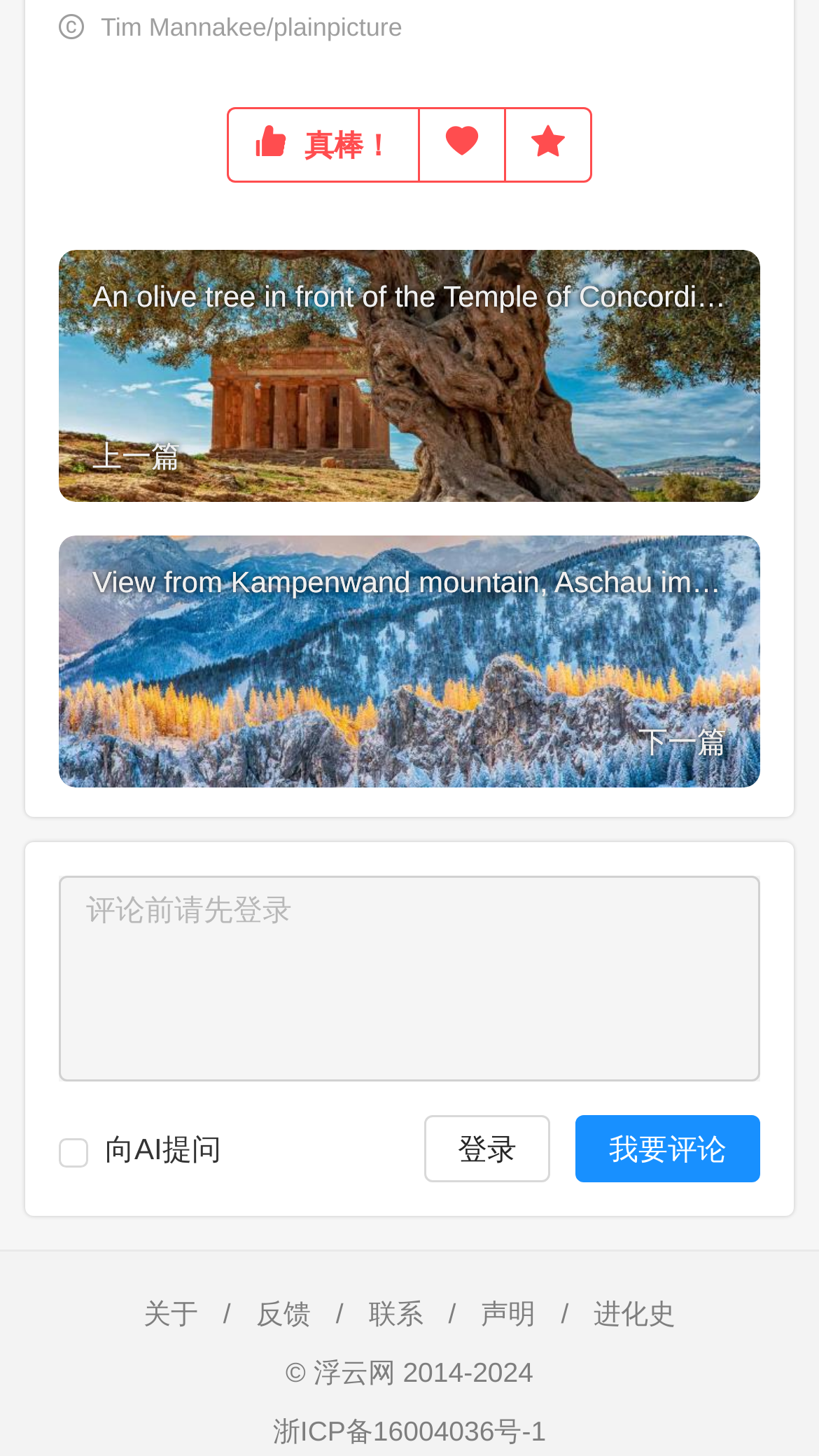Please respond to the question with a concise word or phrase:
What is the text on the button next to the textbox?

登录